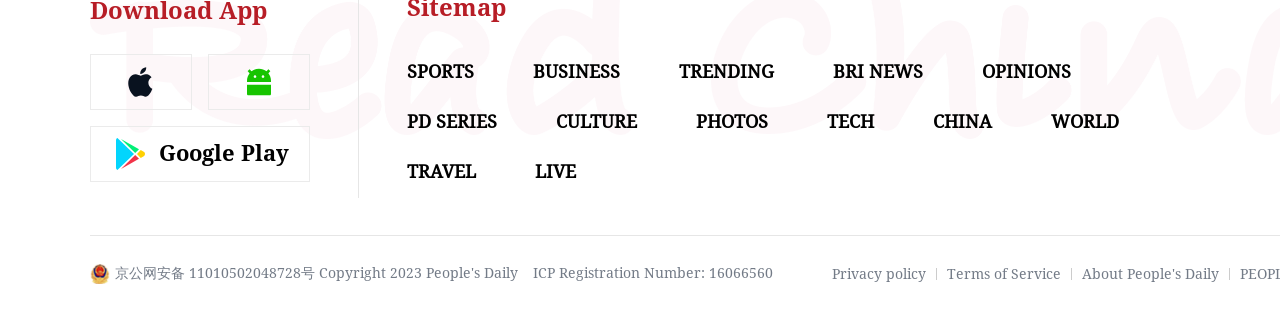Please determine the bounding box coordinates of the element to click in order to execute the following instruction: "Read news about sports". The coordinates should be four float numbers between 0 and 1, specified as [left, top, right, bottom].

[0.318, 0.193, 0.37, 0.259]